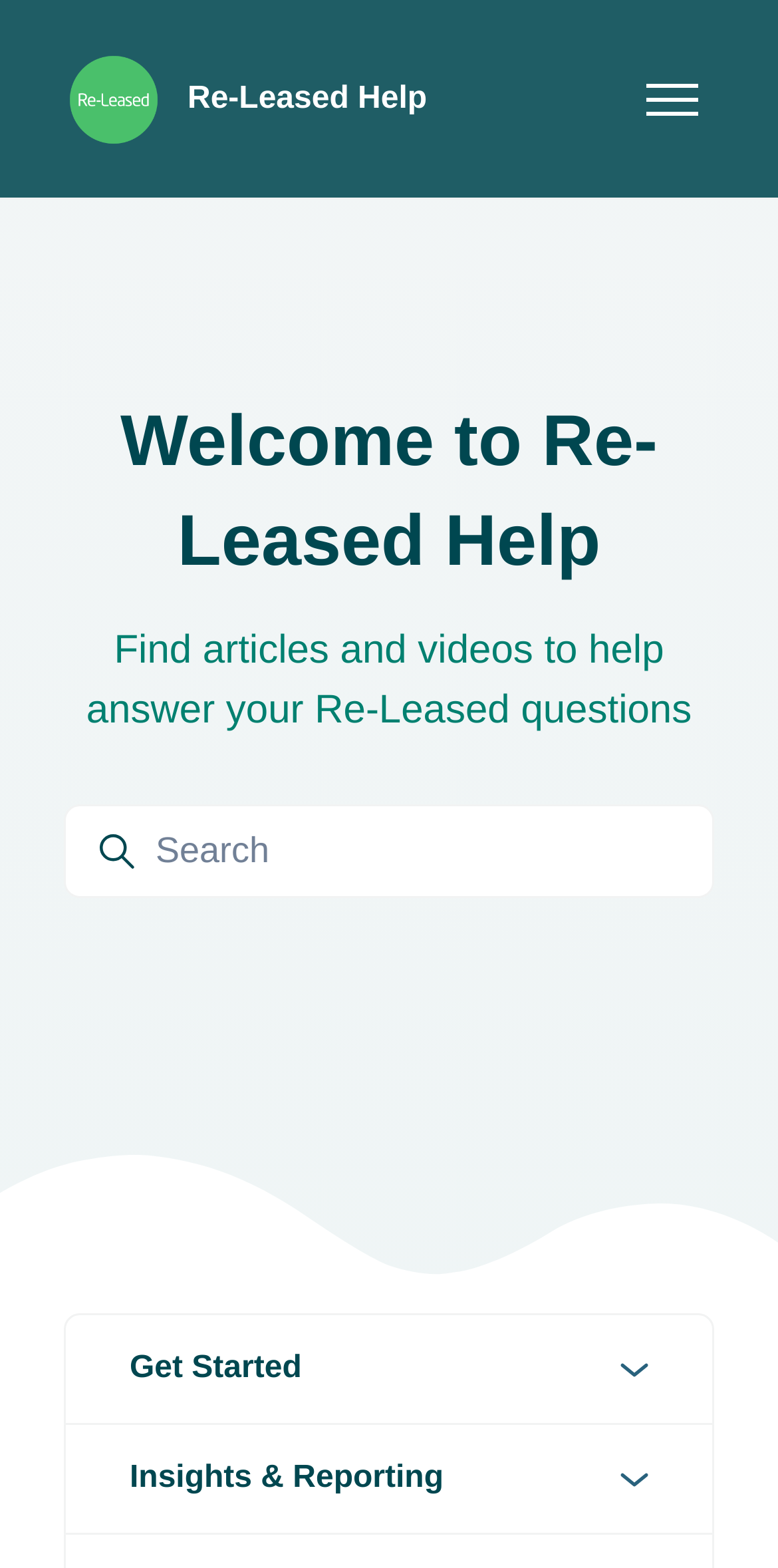Identify the bounding box of the HTML element described as: "aria-label="Search" name="query" placeholder="Search"".

[0.082, 0.513, 0.918, 0.573]